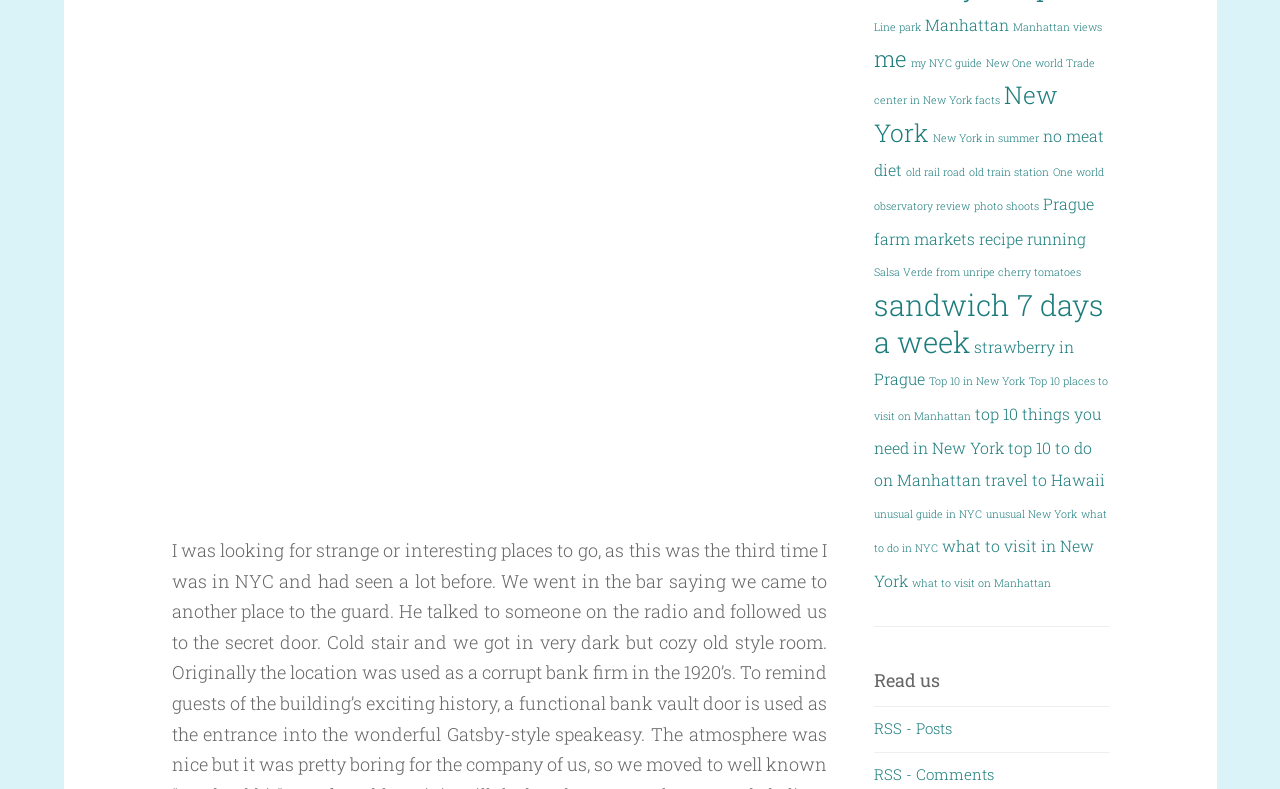Can you show the bounding box coordinates of the region to click on to complete the task described in the instruction: "Visit 'Forty things about Beyond Compare'"?

None